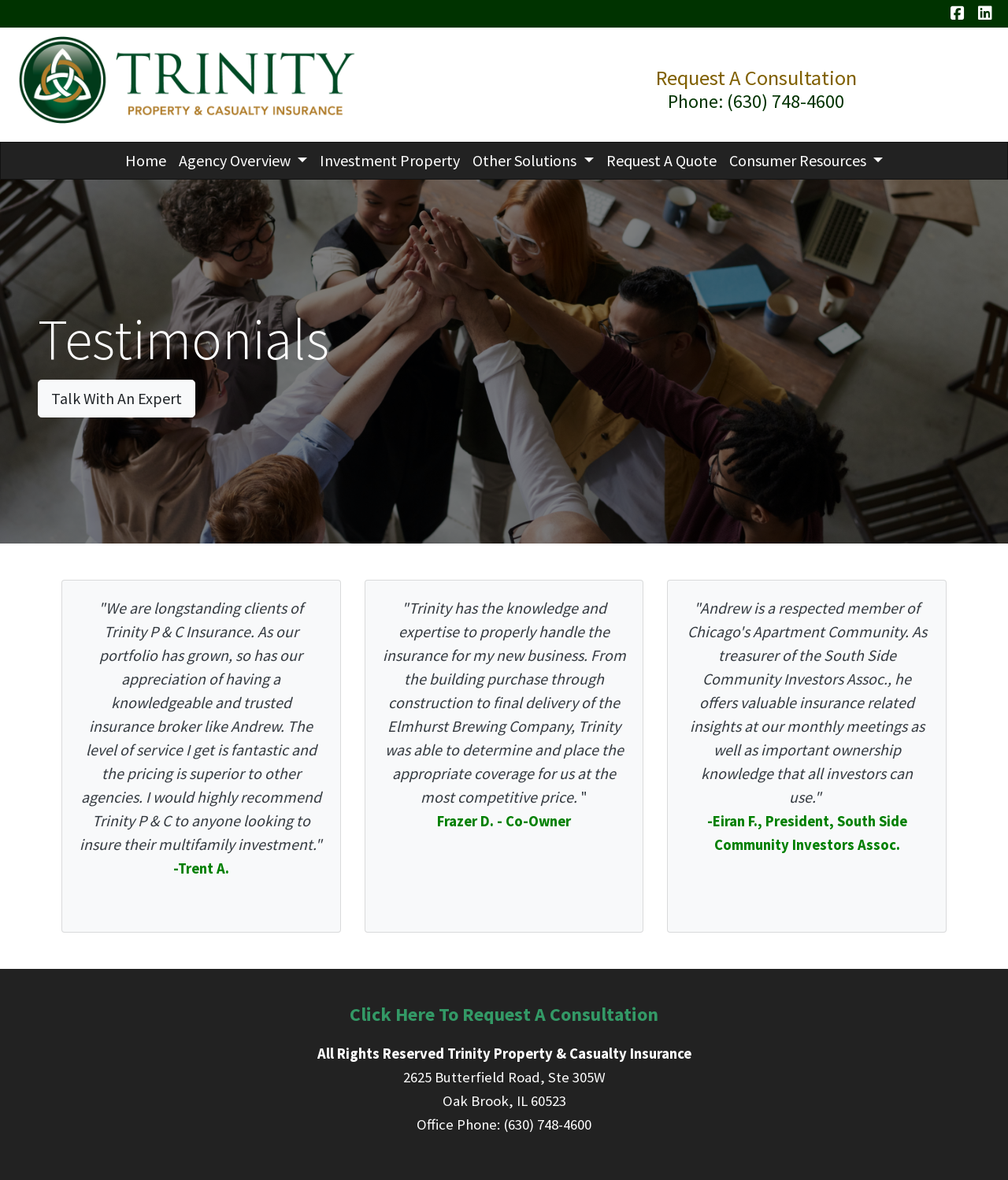Provide the bounding box coordinates of the HTML element this sentence describes: "title="Trinity Property & Casualty Insurance"". The bounding box coordinates consist of four float numbers between 0 and 1, i.e., [left, top, right, bottom].

[0.012, 0.058, 0.36, 0.074]